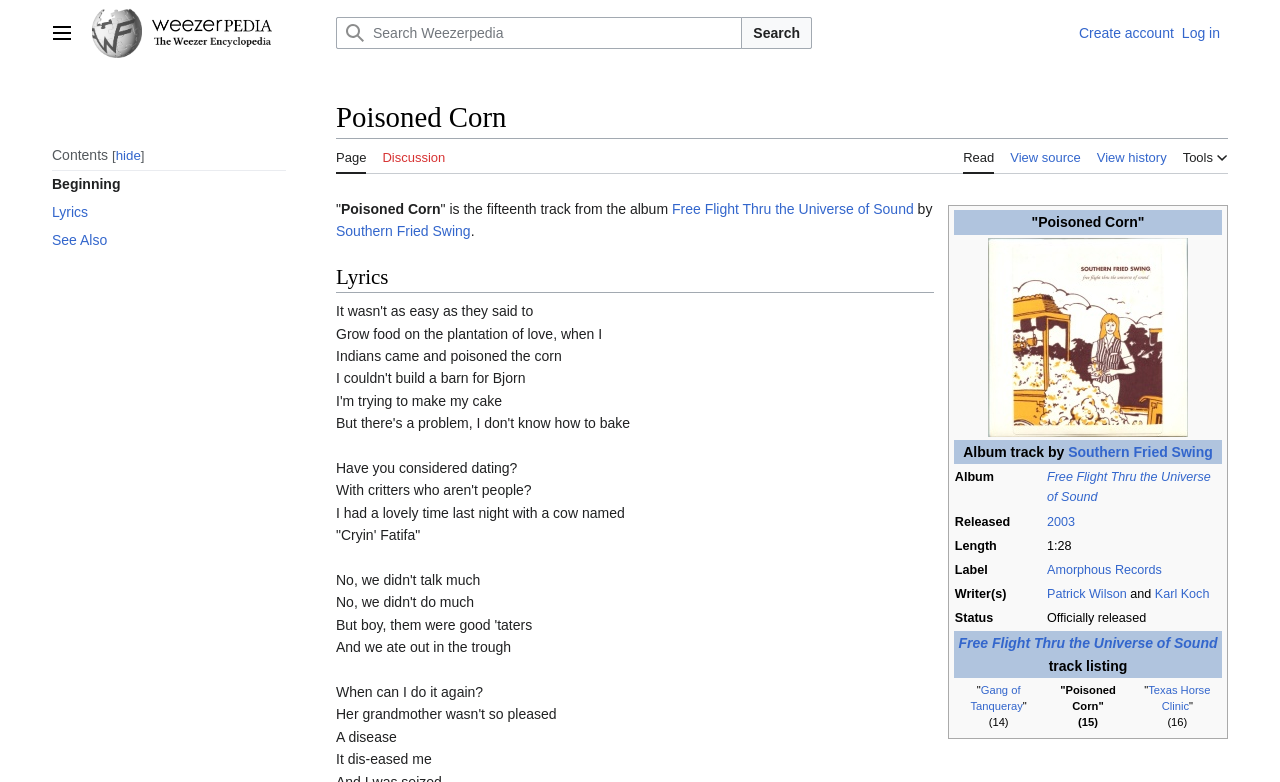Locate the UI element described by Southern Fried Swing and provide its bounding box coordinates. Use the format (top-left x, top-left y, bottom-right x, bottom-right y) with all values as floating point numbers between 0 and 1.

[0.262, 0.285, 0.368, 0.306]